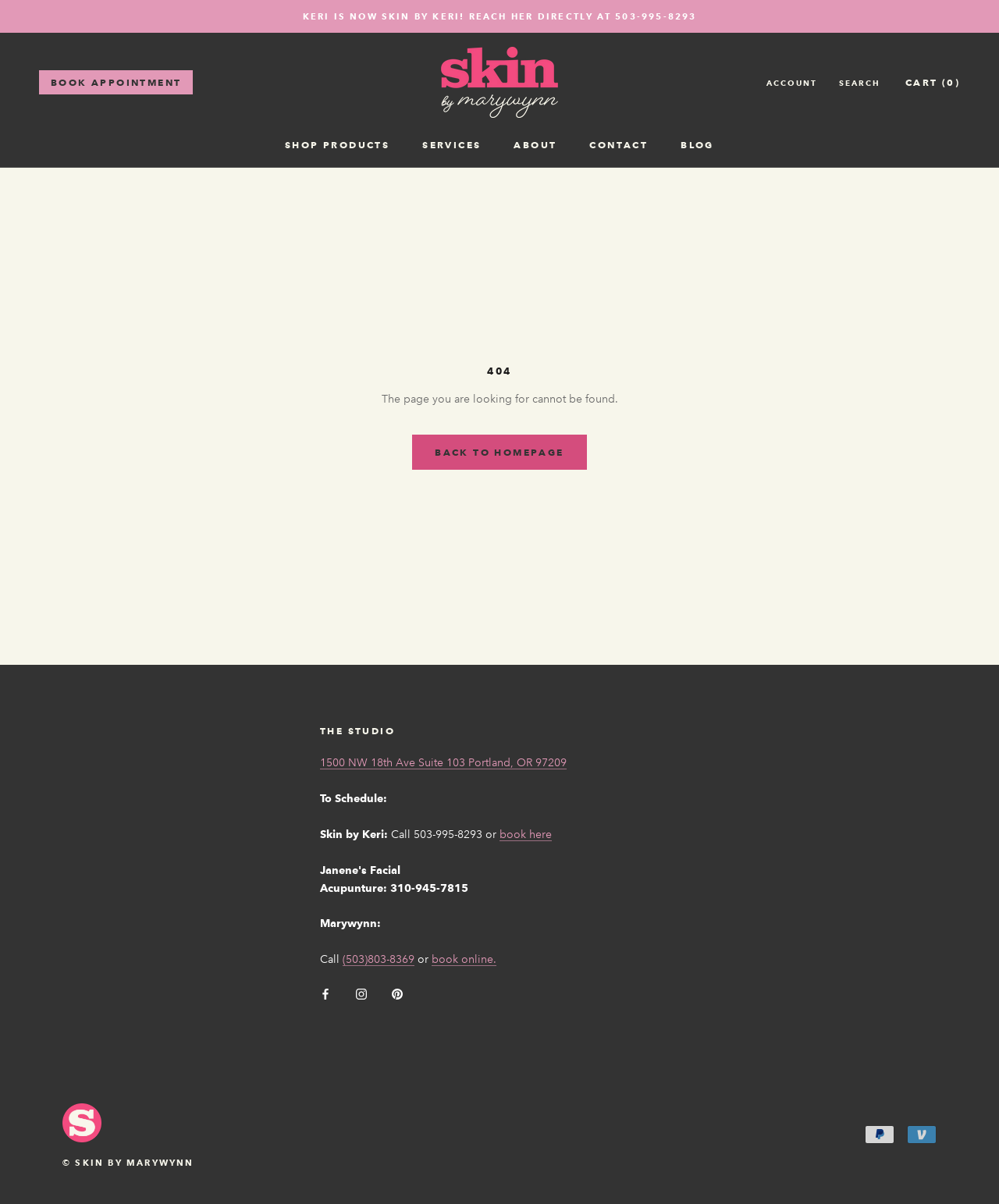Please determine the bounding box coordinates of the element's region to click in order to carry out the following instruction: "Open the cart". The coordinates should be four float numbers between 0 and 1, i.e., [left, top, right, bottom].

[0.906, 0.064, 0.961, 0.073]